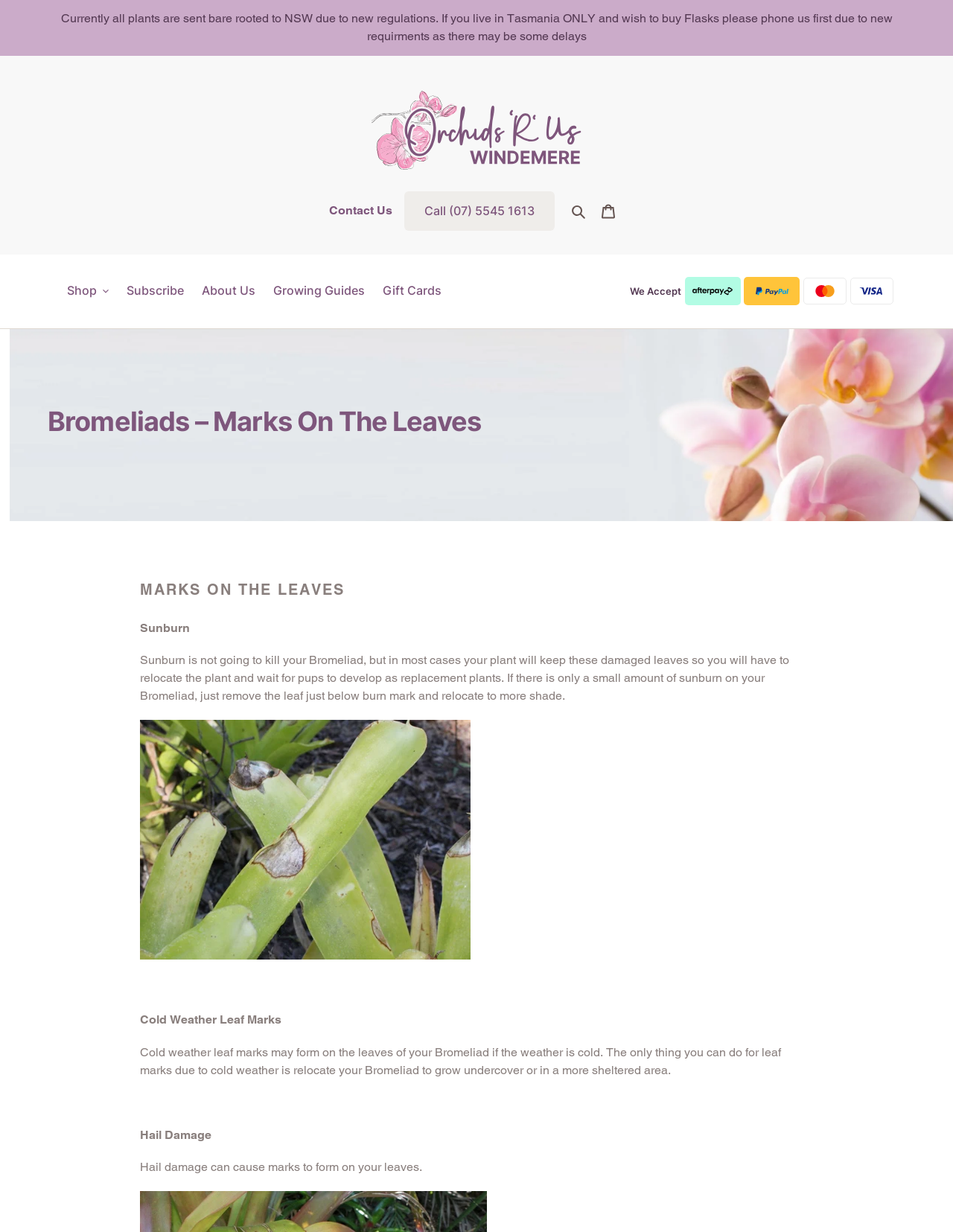Provide the bounding box coordinates for the area that should be clicked to complete the instruction: "Go to the 'Shop' page".

[0.062, 0.228, 0.122, 0.245]